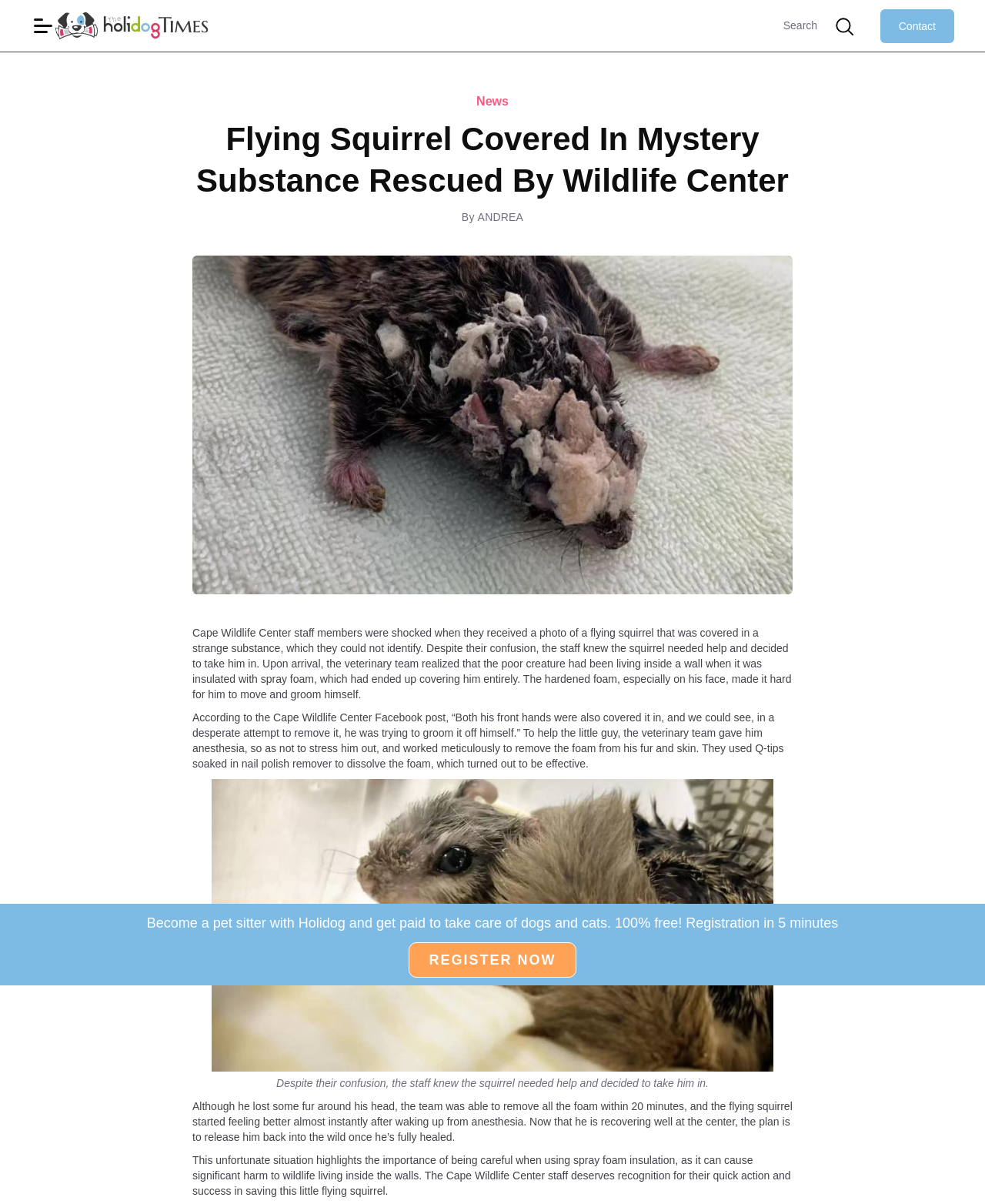Please provide a detailed answer to the question below based on the screenshot: 
What is highlighted as important in this situation?

The article highlights the importance of being careful when using spray foam insulation, as it can cause significant harm to wildlife living inside walls, as seen in the case of the flying squirrel.